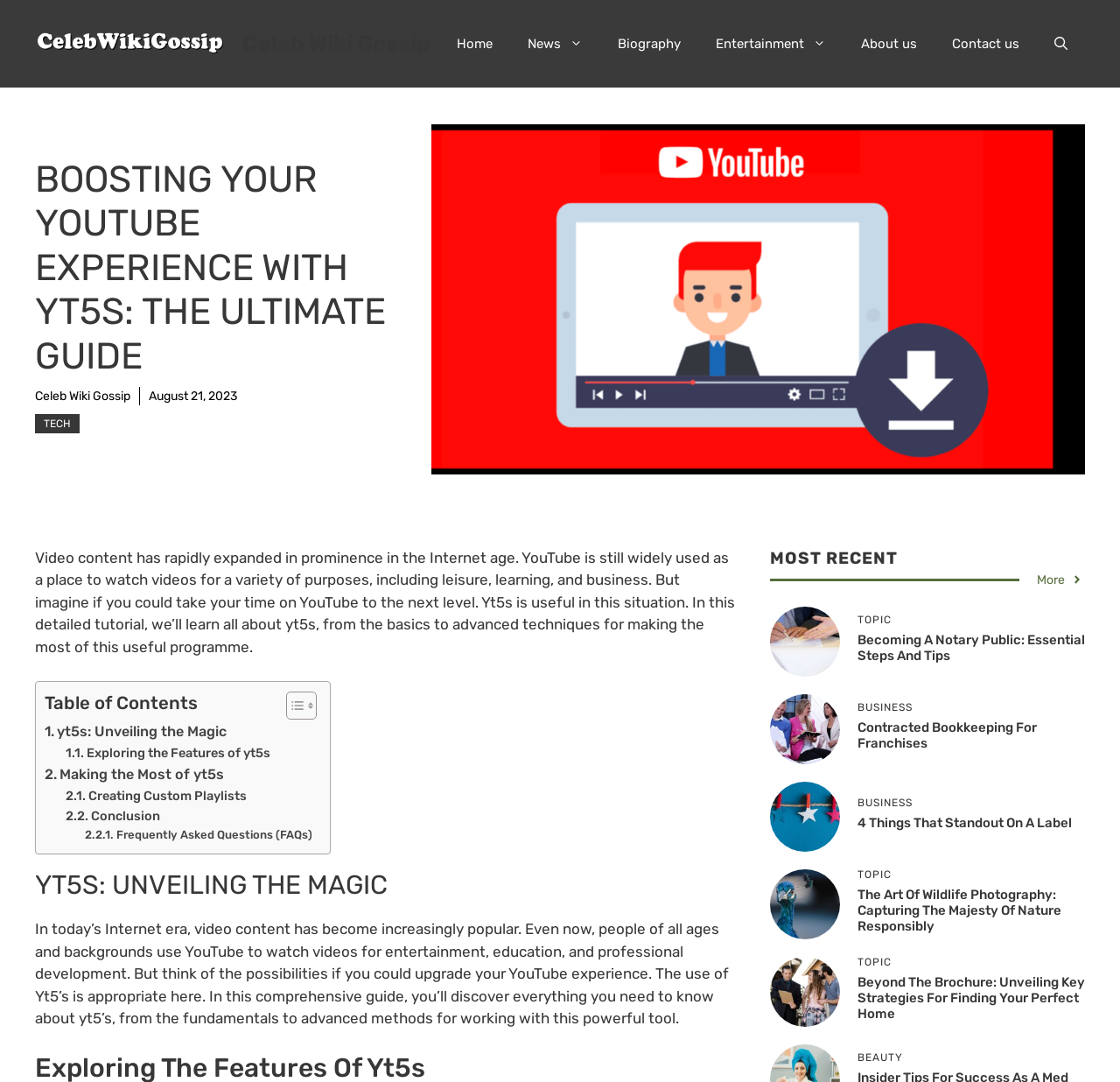Can you show the bounding box coordinates of the region to click on to complete the task described in the instruction: "View the 'Notary Public' article"?

[0.688, 0.583, 0.75, 0.599]